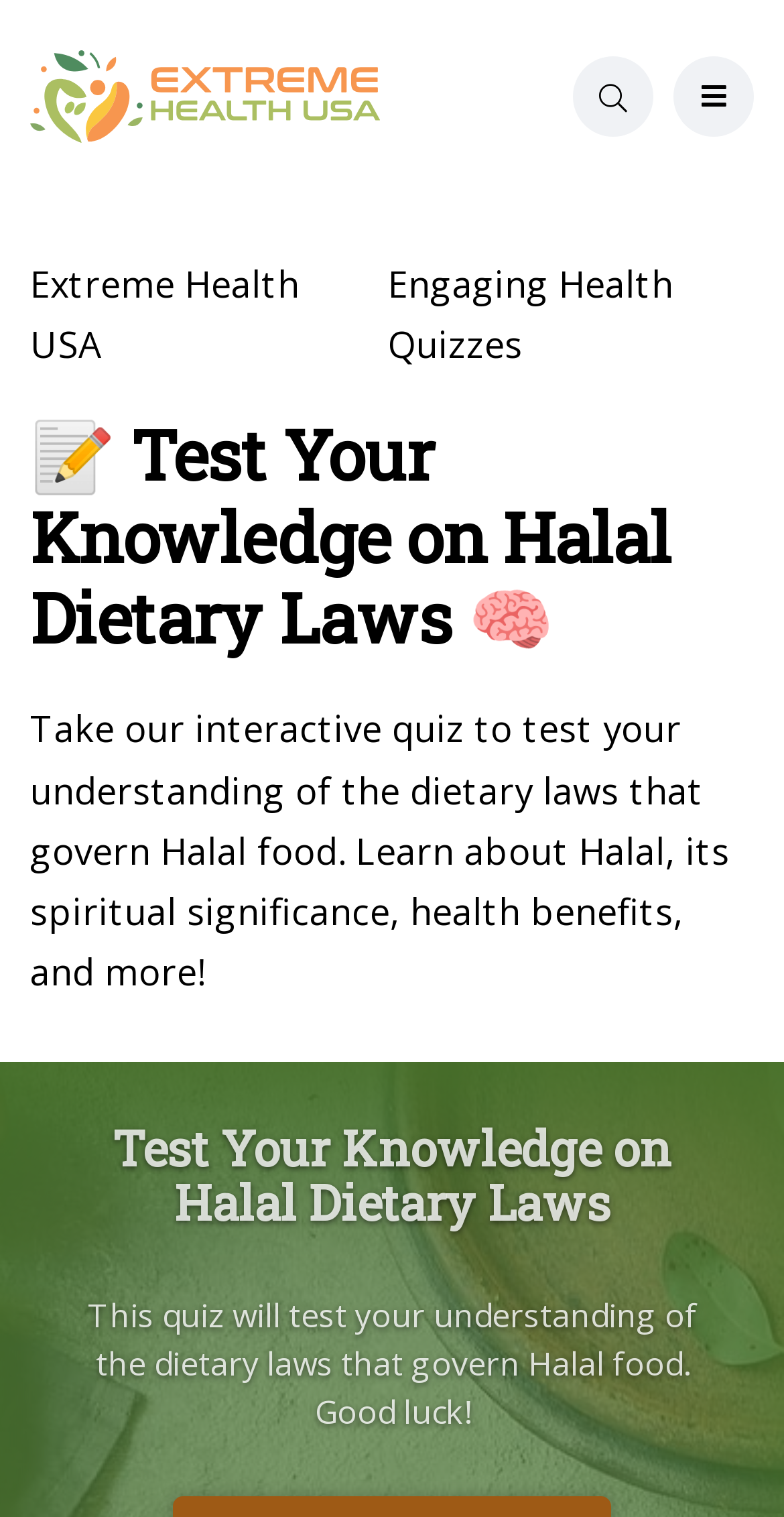What is the topic of the quiz?
From the screenshot, supply a one-word or short-phrase answer.

Halal Dietary Laws